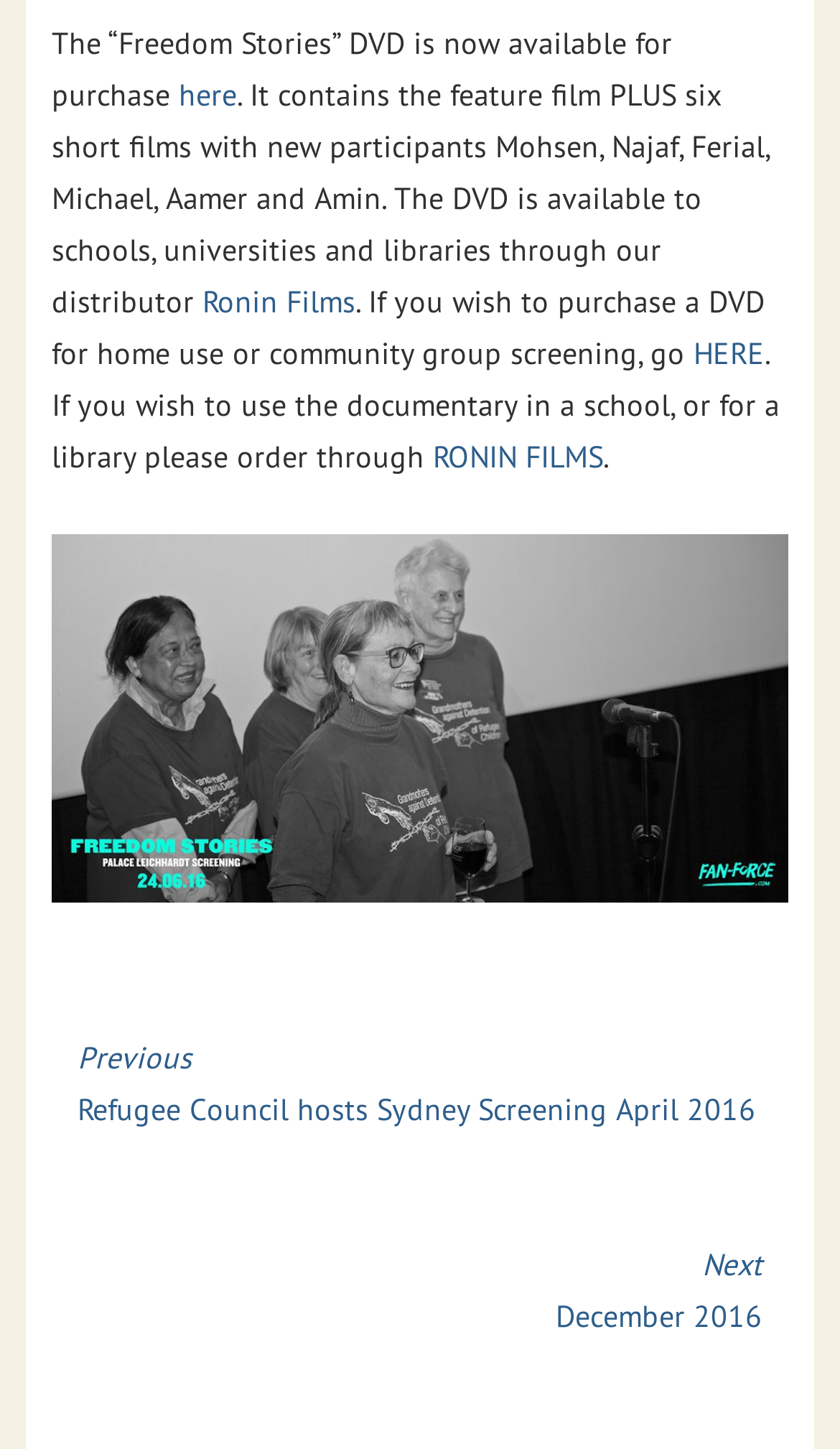Provide the bounding box coordinates of the HTML element this sentence describes: "here". The bounding box coordinates consist of four float numbers between 0 and 1, i.e., [left, top, right, bottom].

[0.213, 0.052, 0.282, 0.079]